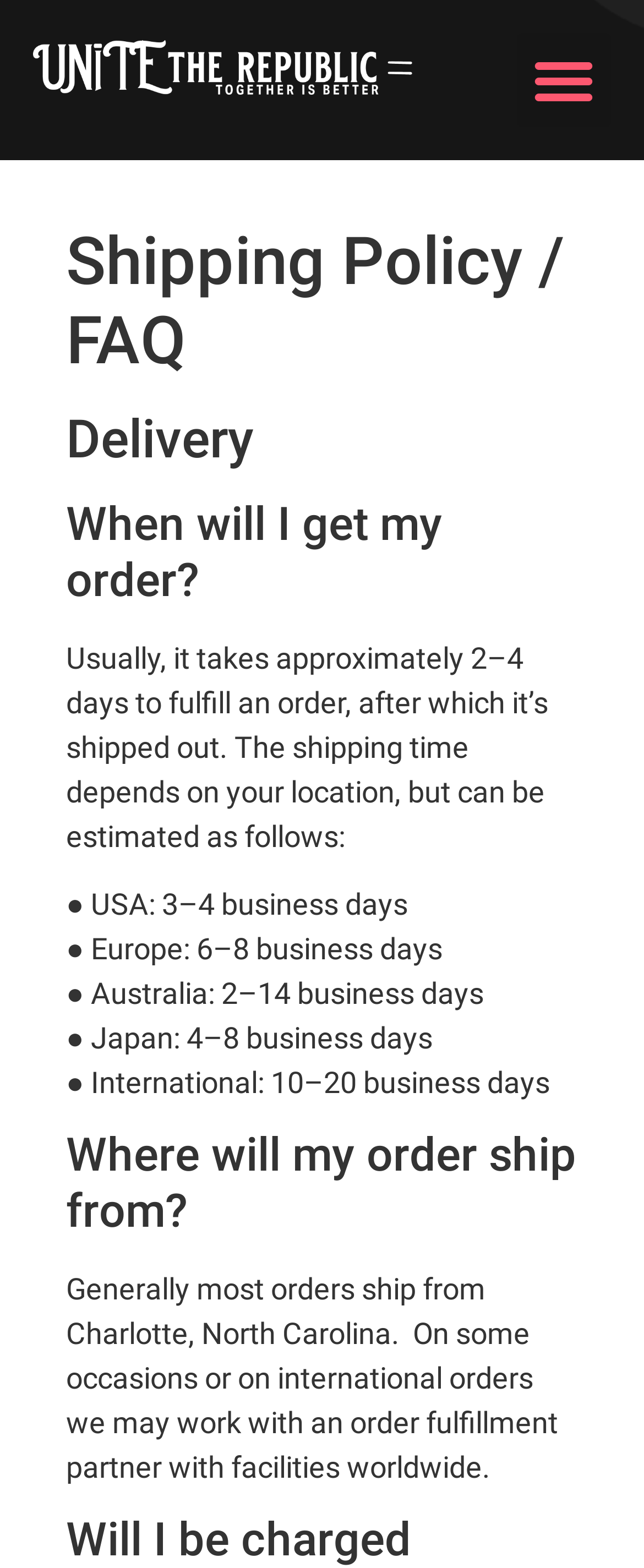Please determine the bounding box coordinates for the UI element described as: "Menu".

[0.803, 0.021, 0.949, 0.081]